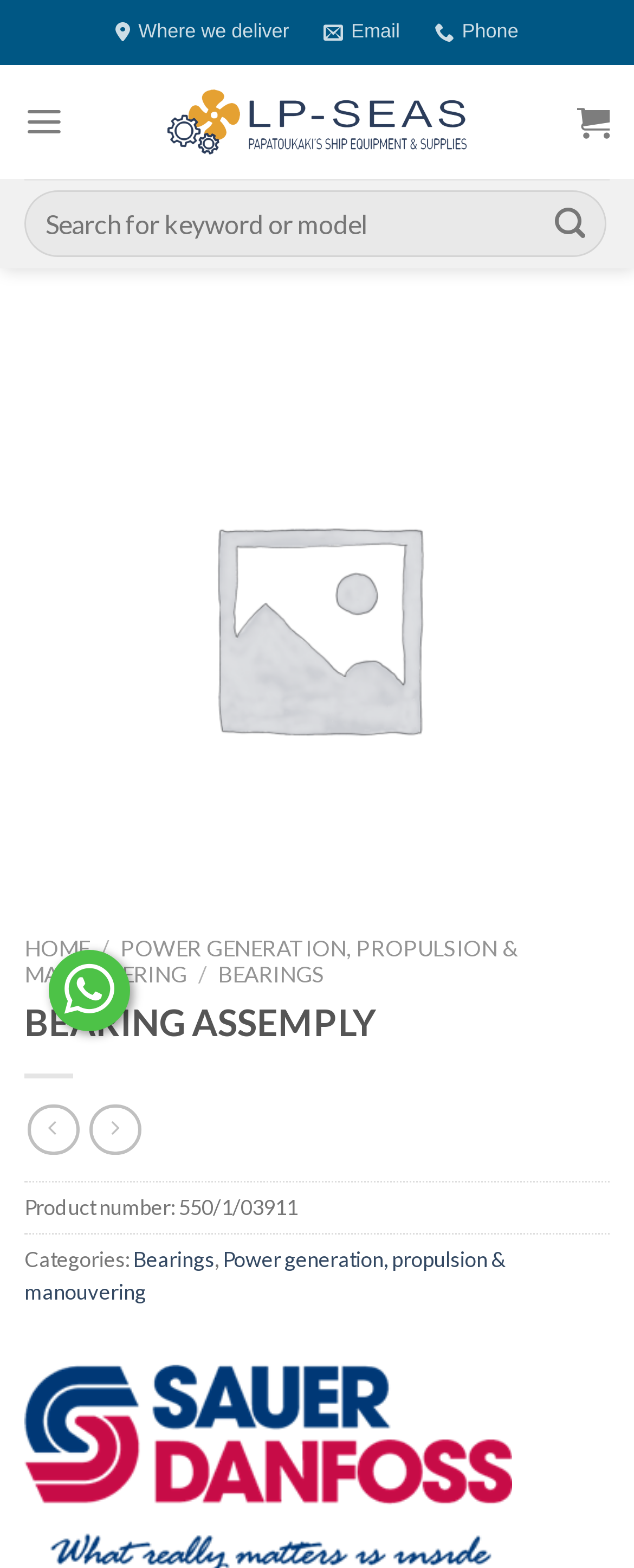Find the bounding box coordinates of the clickable region needed to perform the following instruction: "Click on 'Where we deliver'". The coordinates should be provided as four float numbers between 0 and 1, i.e., [left, top, right, bottom].

[0.182, 0.006, 0.456, 0.036]